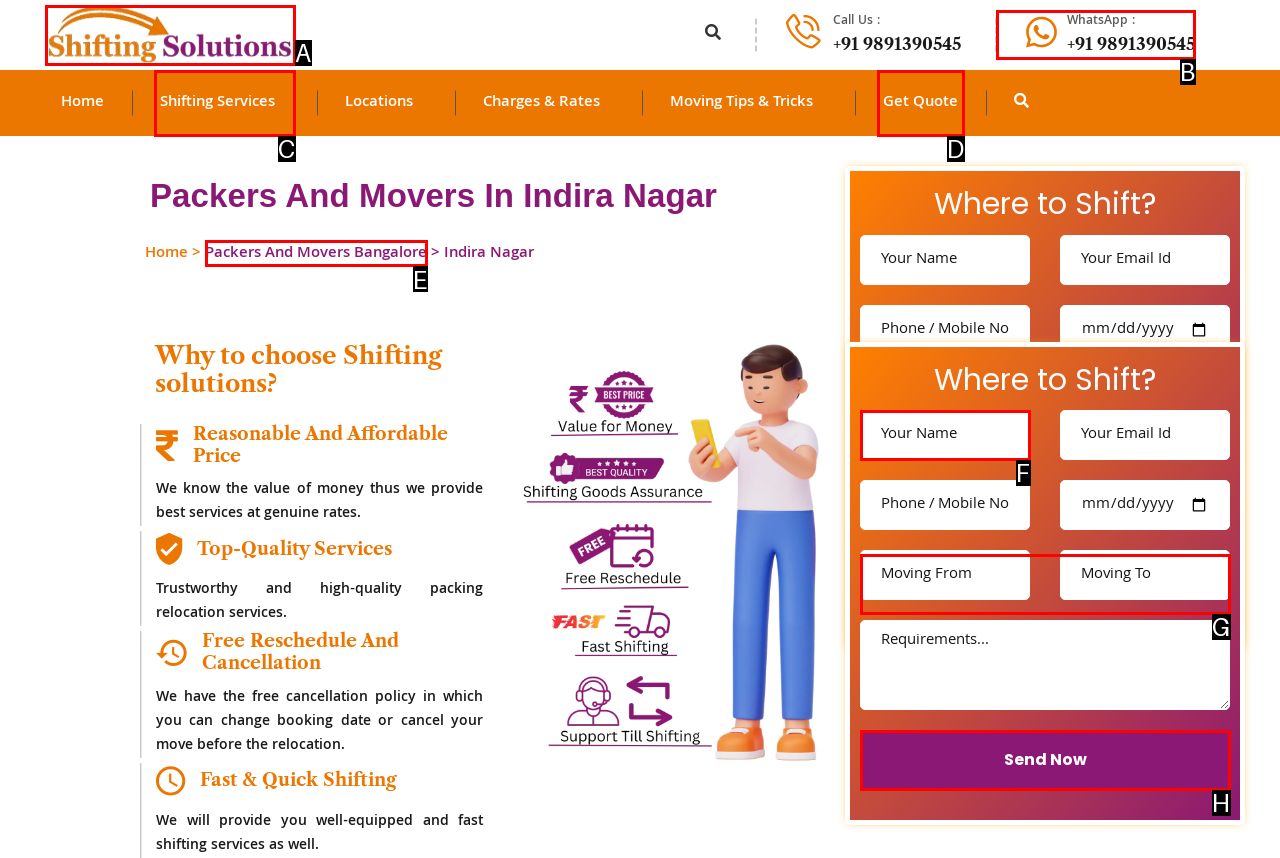Point out the HTML element I should click to achieve the following task: Click the 'Send Now' button Provide the letter of the selected option from the choices.

G